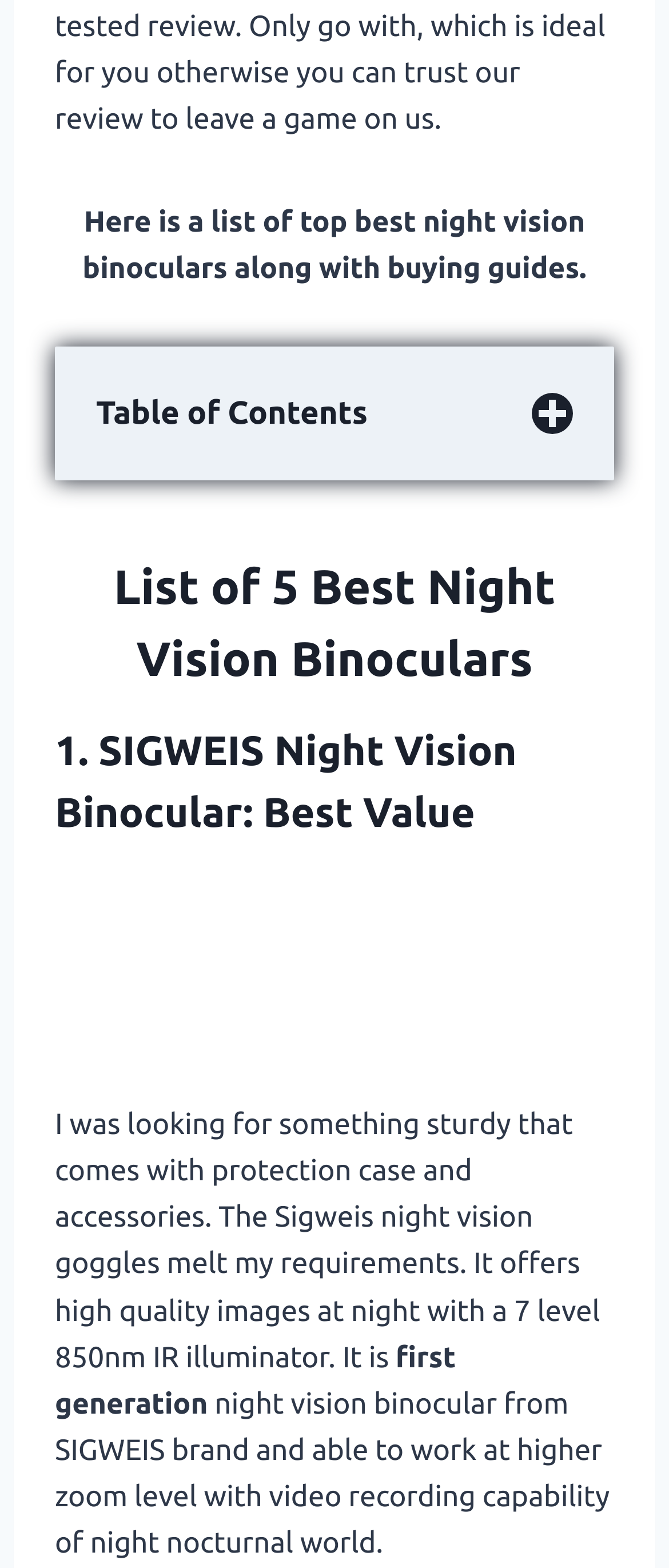Give a concise answer using one word or a phrase to the following question:
What is the name of the first night vision binocular listed?

SIGWEIS Night Vision Binocular